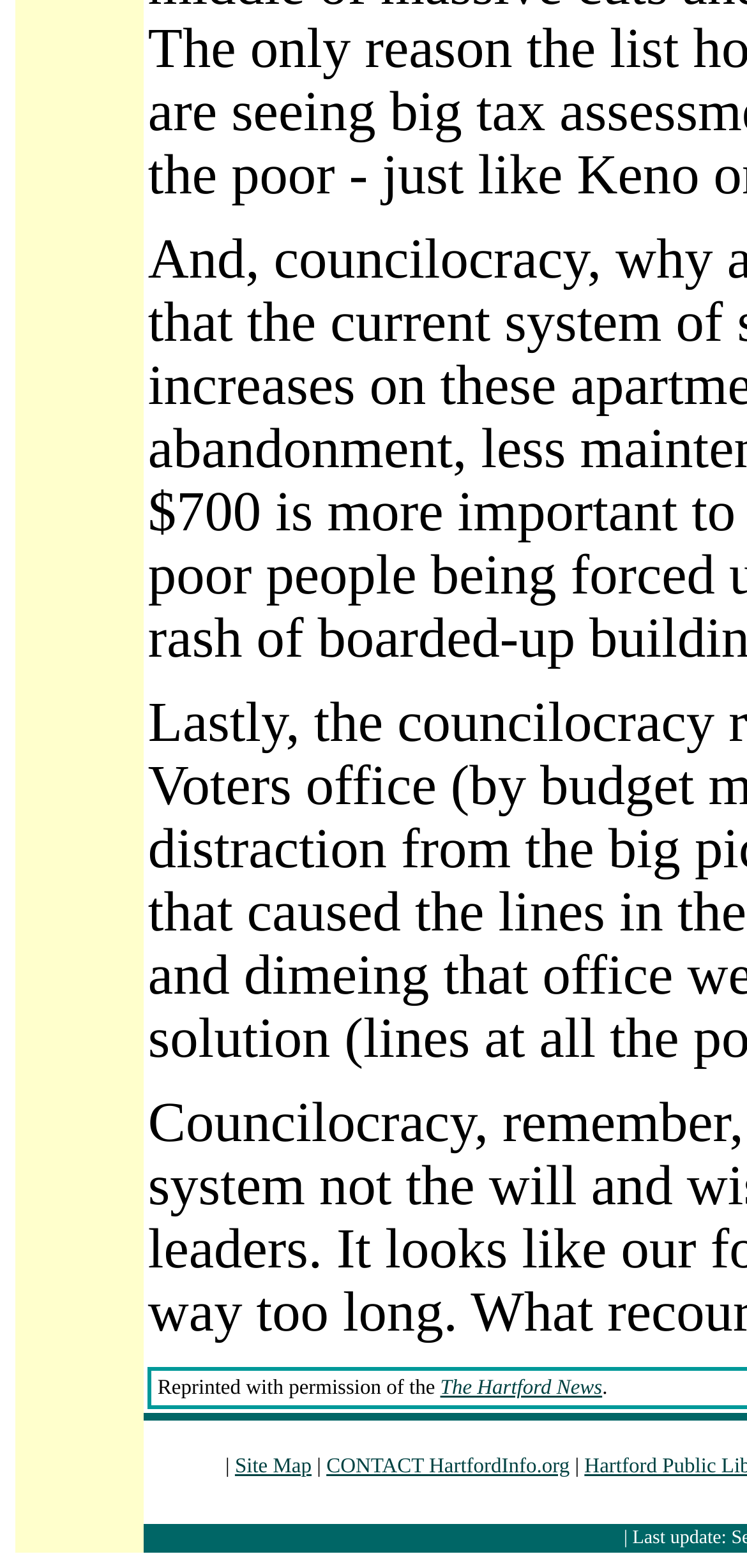Extract the bounding box coordinates for the UI element described by the text: "The Hartford News". The coordinates should be in the form of [left, top, right, bottom] with values between 0 and 1.

[0.589, 0.878, 0.806, 0.893]